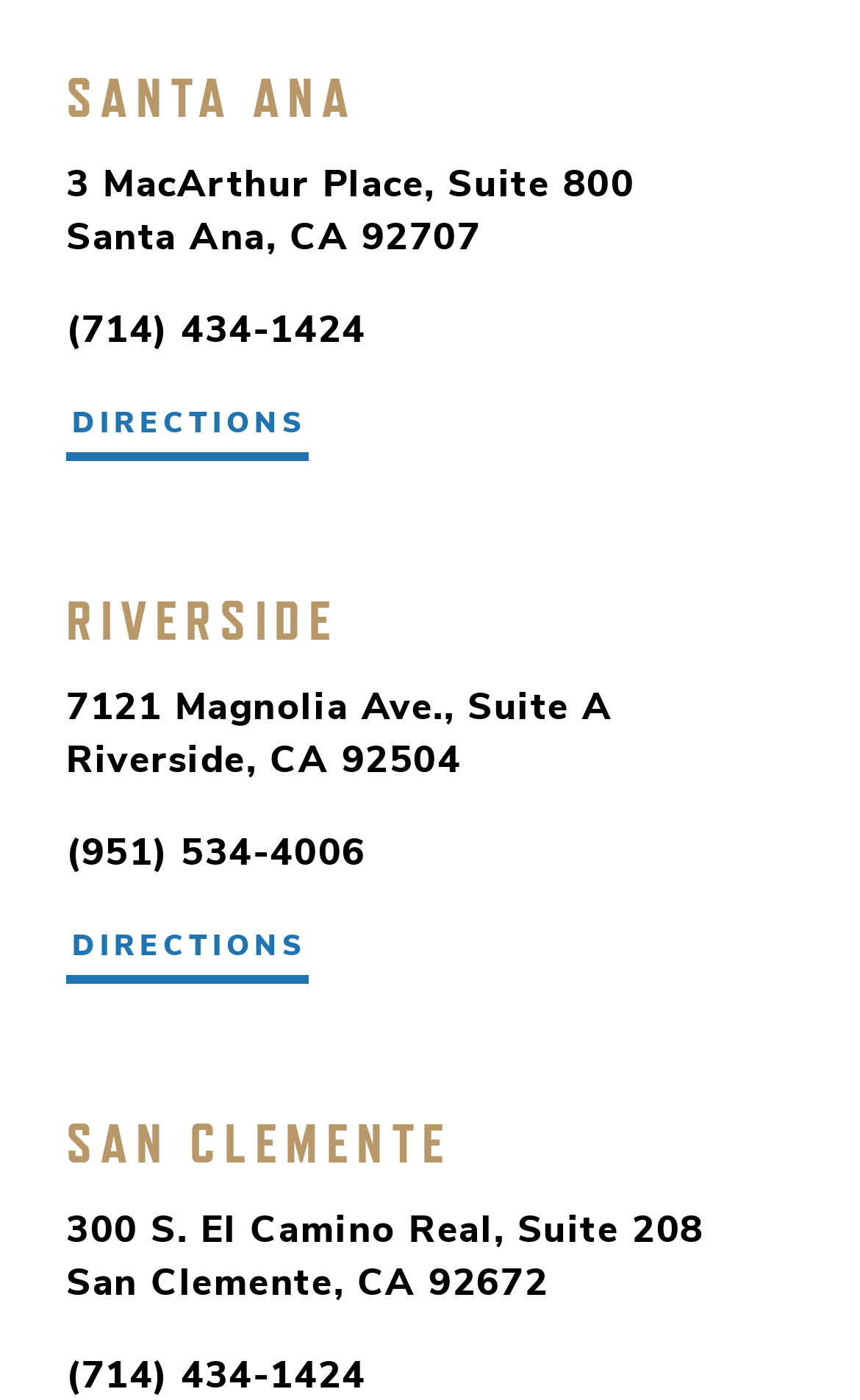What is the address of the Riverside location?
Please answer the question with as much detail as possible using the screenshot.

I found the address by looking at the static text elements under the 'RIVERSIDE' link, which indicates the location name. The address is '7121 Magnolia Ave., Suite A'.